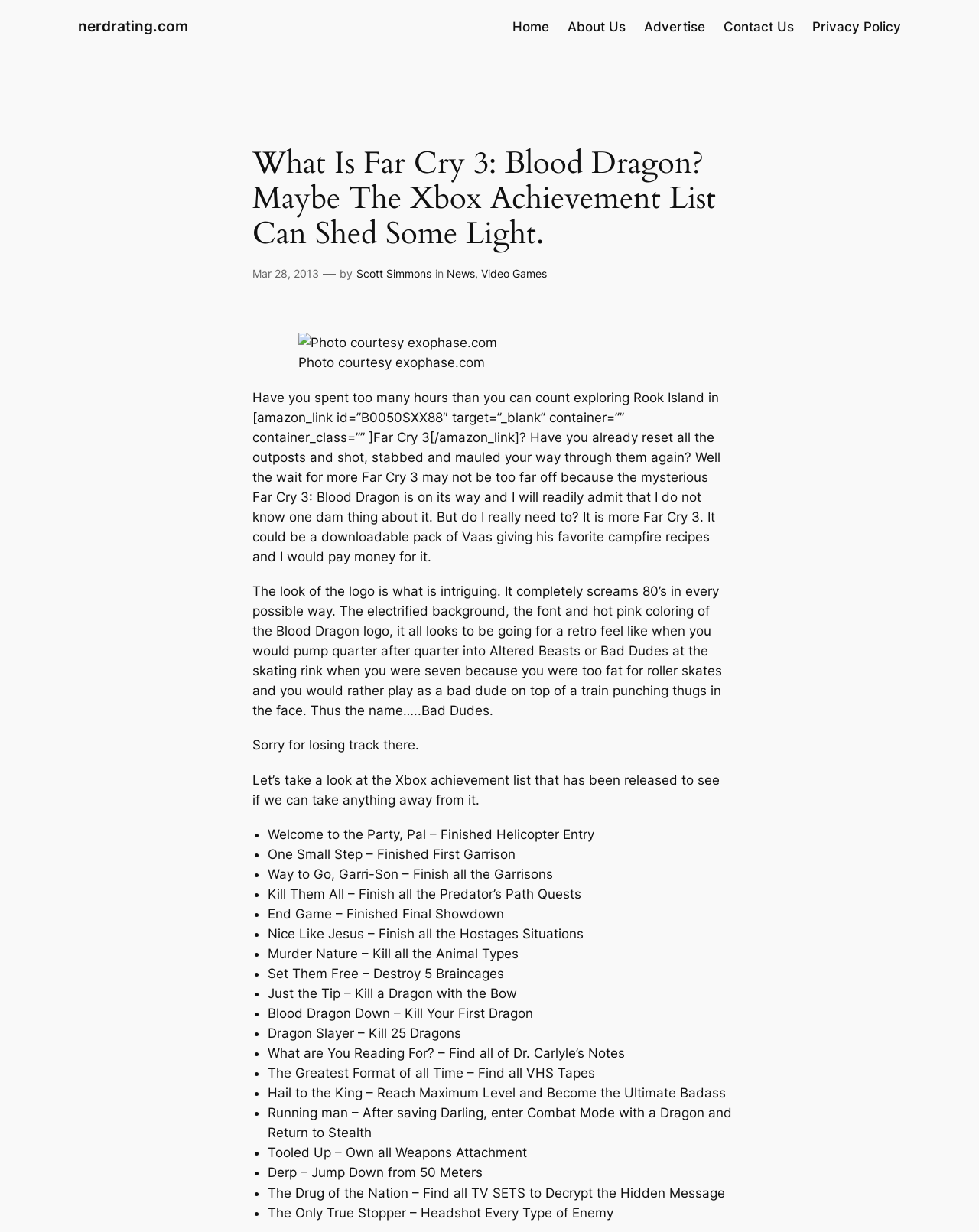What is the name of the game being discussed in the article?
Please use the image to provide a one-word or short phrase answer.

Far Cry 3: Blood Dragon